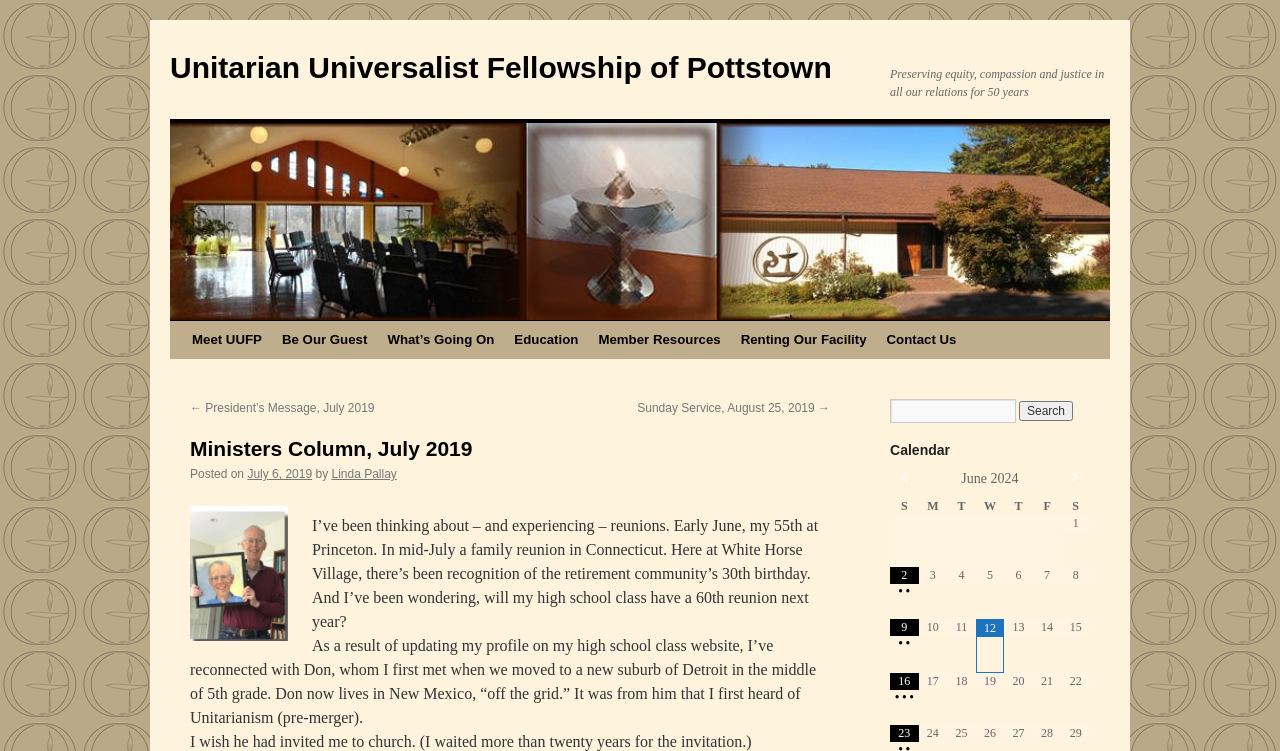Pinpoint the bounding box coordinates of the clickable area needed to execute the instruction: "Go to the 'Sunday Service, August 25, 2019' page". The coordinates should be specified as four float numbers between 0 and 1, i.e., [left, top, right, bottom].

[0.498, 0.534, 0.648, 0.553]